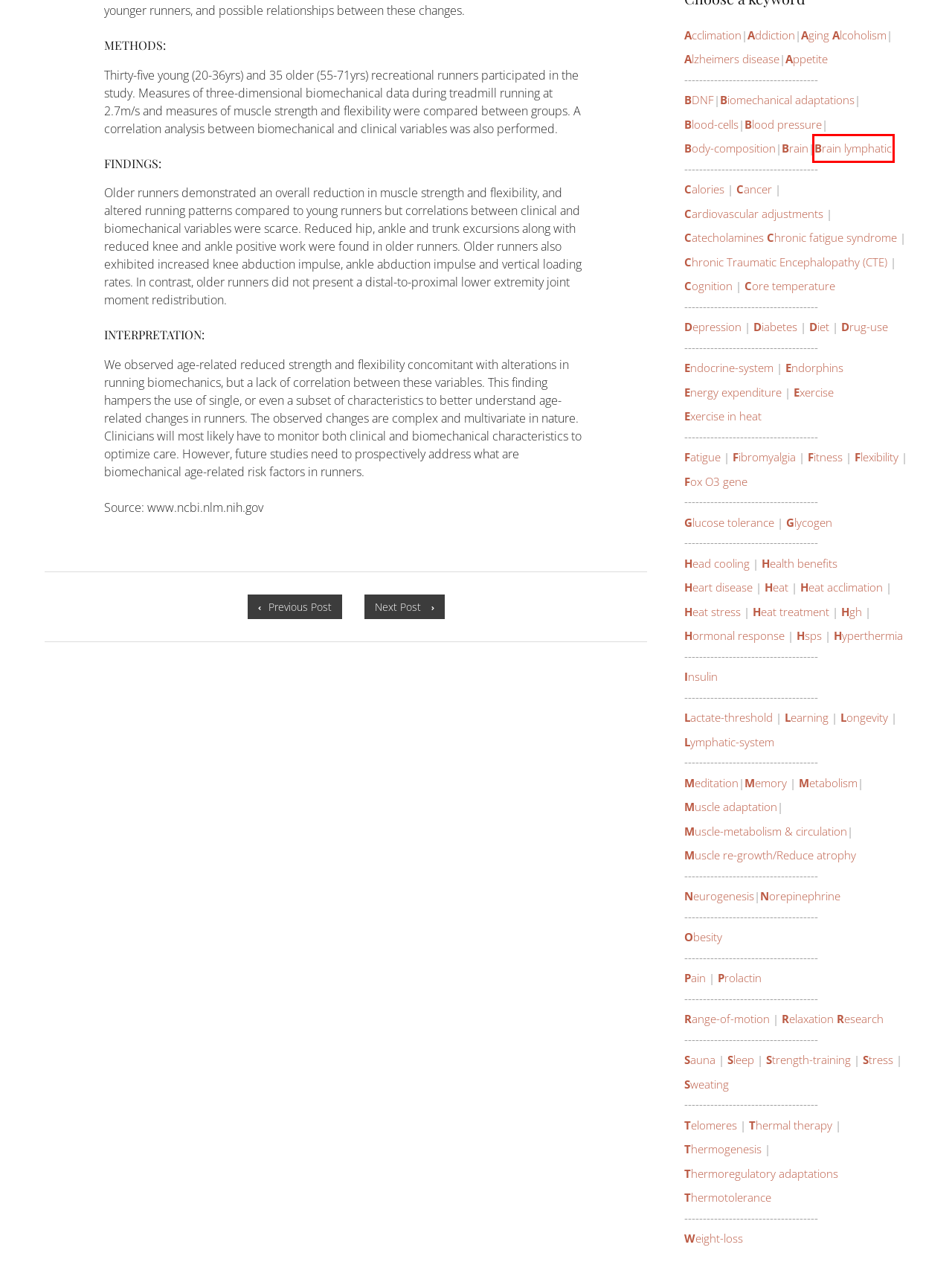Observe the screenshot of a webpage with a red bounding box highlighting an element. Choose the webpage description that accurately reflects the new page after the element within the bounding box is clicked. Here are the candidates:
A. Hormonal response - Hyperthermic Wellness
B. Obesity - Hyperthermic Wellness
C. Brain Lymphatic - Hyperthermic Wellness
D. Energy expenditure - Hyperthermic Wellness
E. BDNF - Hyperthermic Wellness
F. Meditation - Hyperthermic Wellness
G. Heat treatment - Hyperthermic Wellness
H. Body composition - Hyperthermic Wellness

C